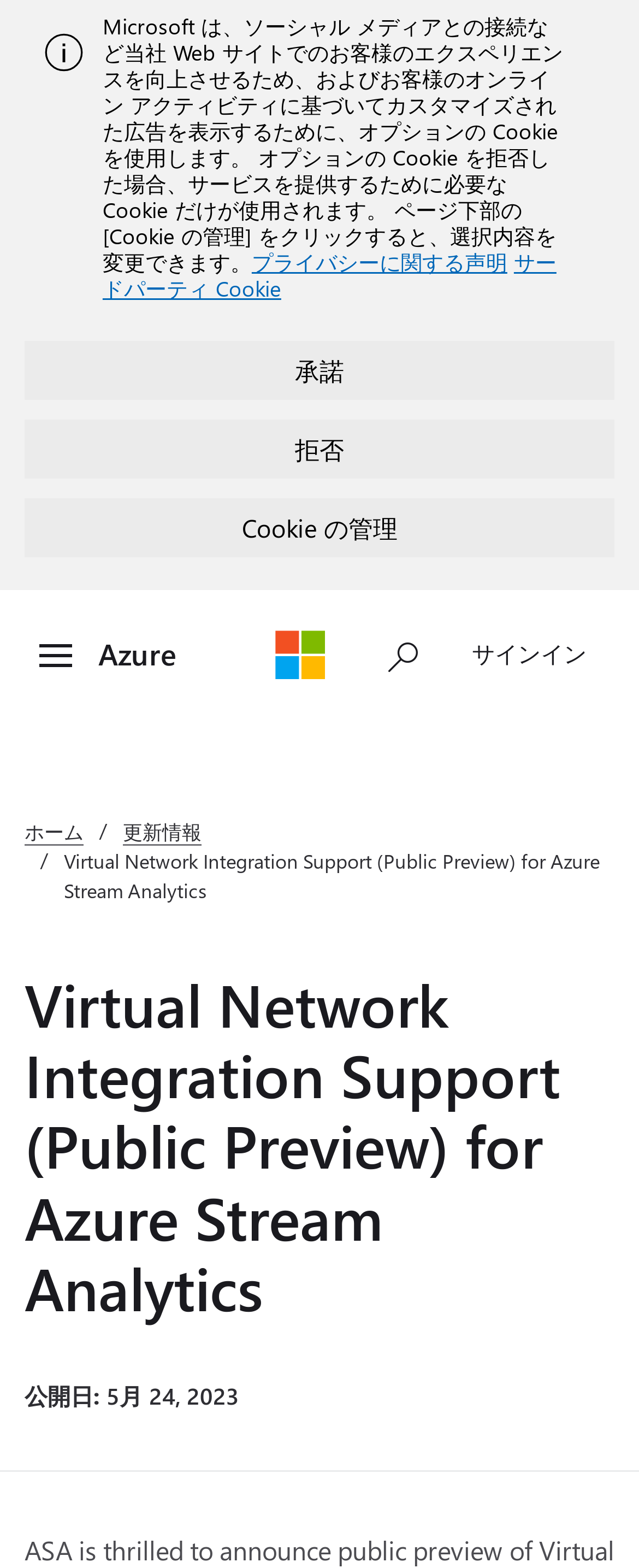Determine the bounding box coordinates for the area that should be clicked to carry out the following instruction: "Go to home".

[0.038, 0.522, 0.131, 0.538]